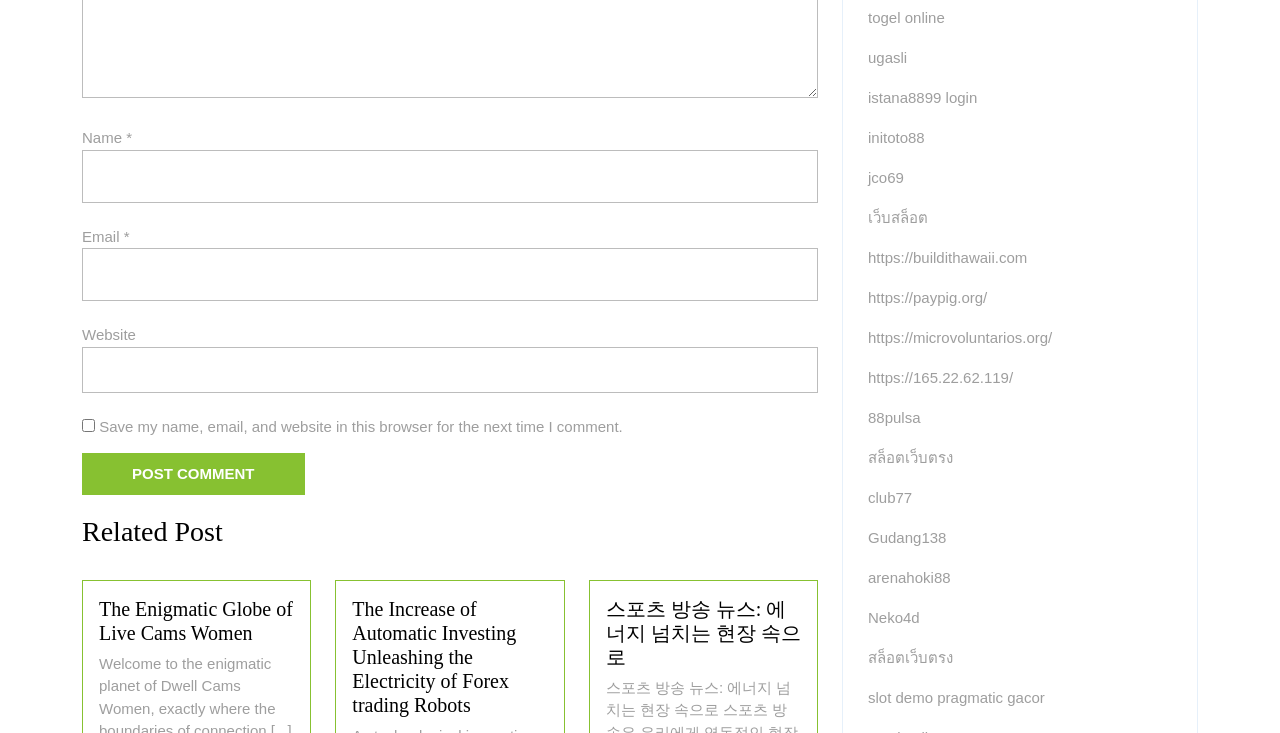Locate the bounding box of the UI element with the following description: "parent_node: Email * aria-describedby="email-notes" name="email"".

[0.064, 0.339, 0.639, 0.411]